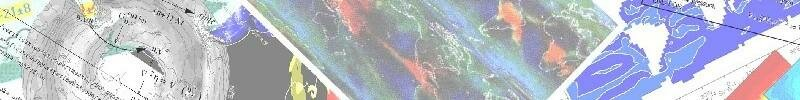What type of data is displayed on the maps? Using the information from the screenshot, answer with a single word or phrase.

Geological and environmental